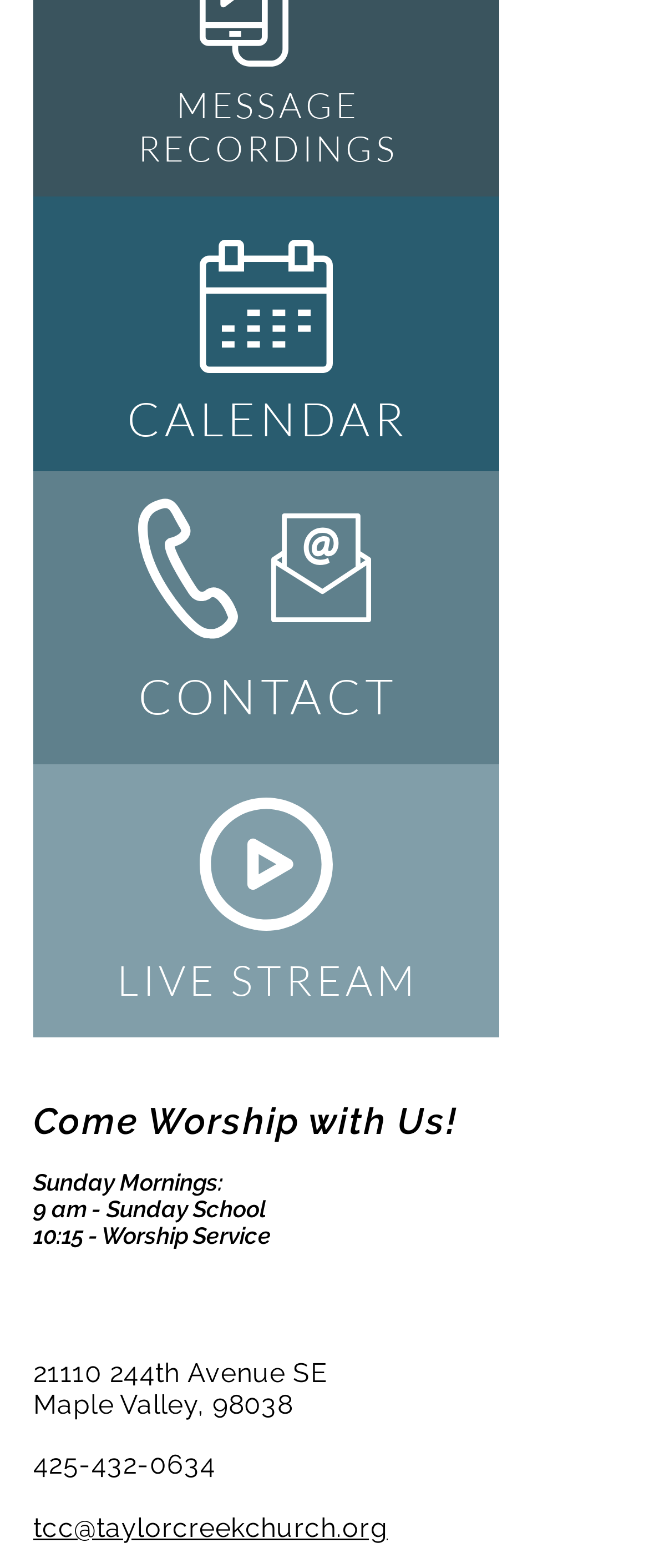What is the main theme of the webpage?
Analyze the image and provide a thorough answer to the question.

The webpage appears to be providing information about a church, including its address, contact details, worship timings, and social media links, suggesting that the main theme of the webpage is to provide information about the church.